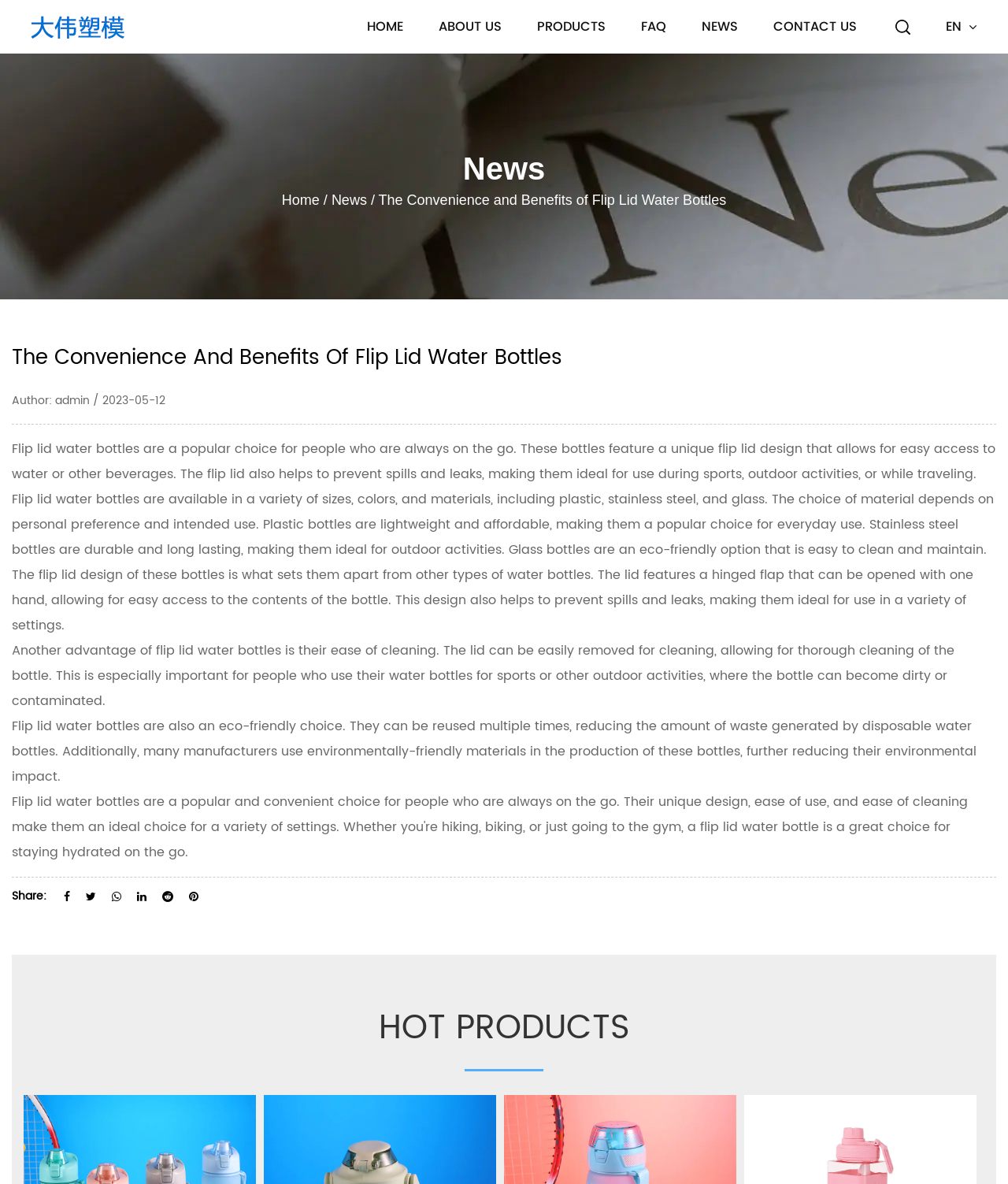Locate the bounding box coordinates of the area you need to click to fulfill this instruction: 'View the HOT PRODUCTS section'. The coordinates must be in the form of four float numbers ranging from 0 to 1: [left, top, right, bottom].

[0.375, 0.846, 0.625, 0.892]